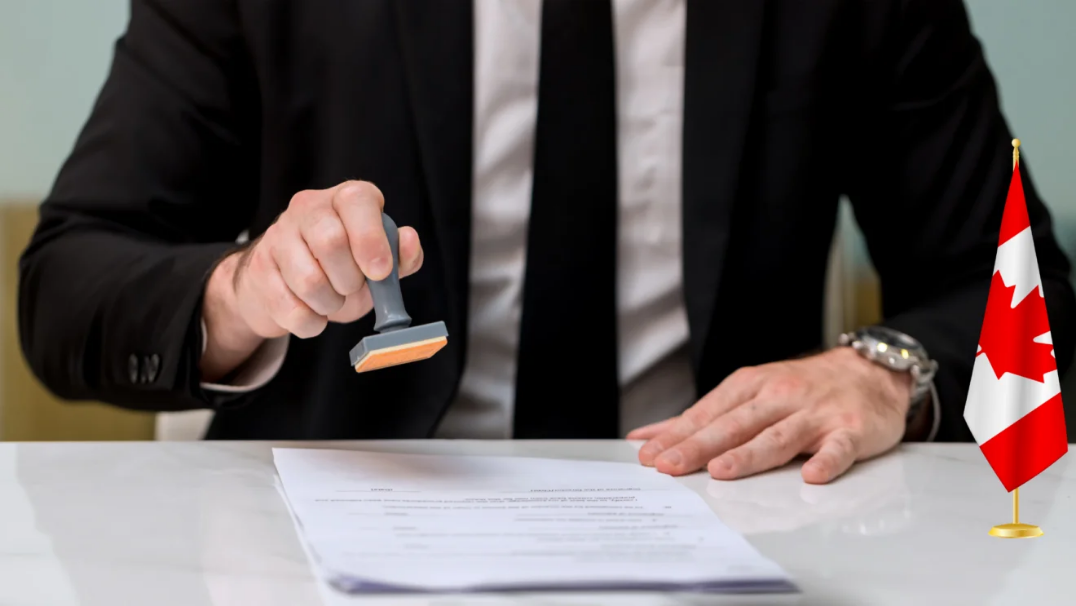What is the purpose of the gray ink stamp?
Look at the screenshot and respond with a single word or phrase.

Official approval or authentication